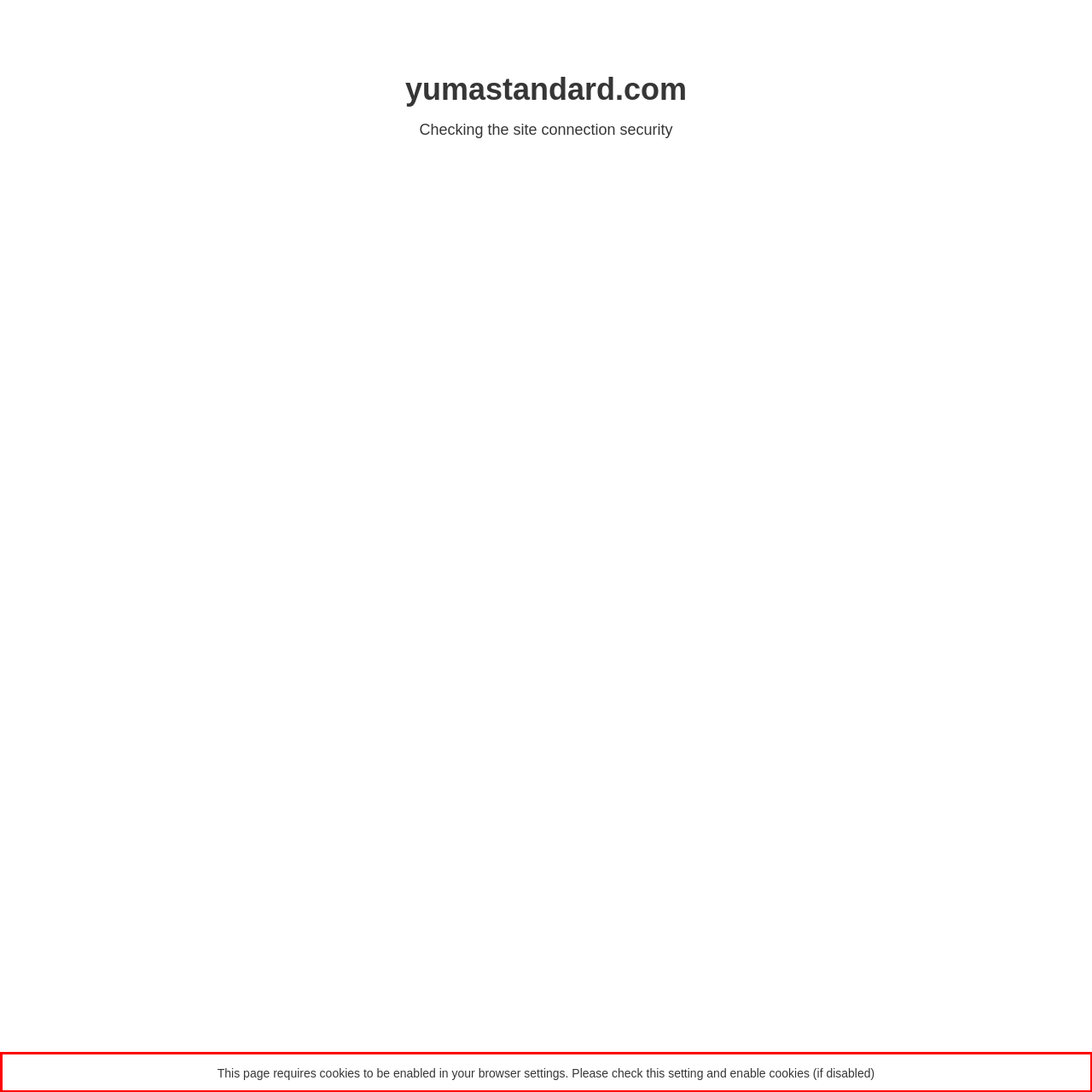Within the screenshot of the webpage, there is a red rectangle. Please recognize and generate the text content inside this red bounding box.

This page requires cookies to be enabled in your browser settings. Please check this setting and enable cookies (if disabled)